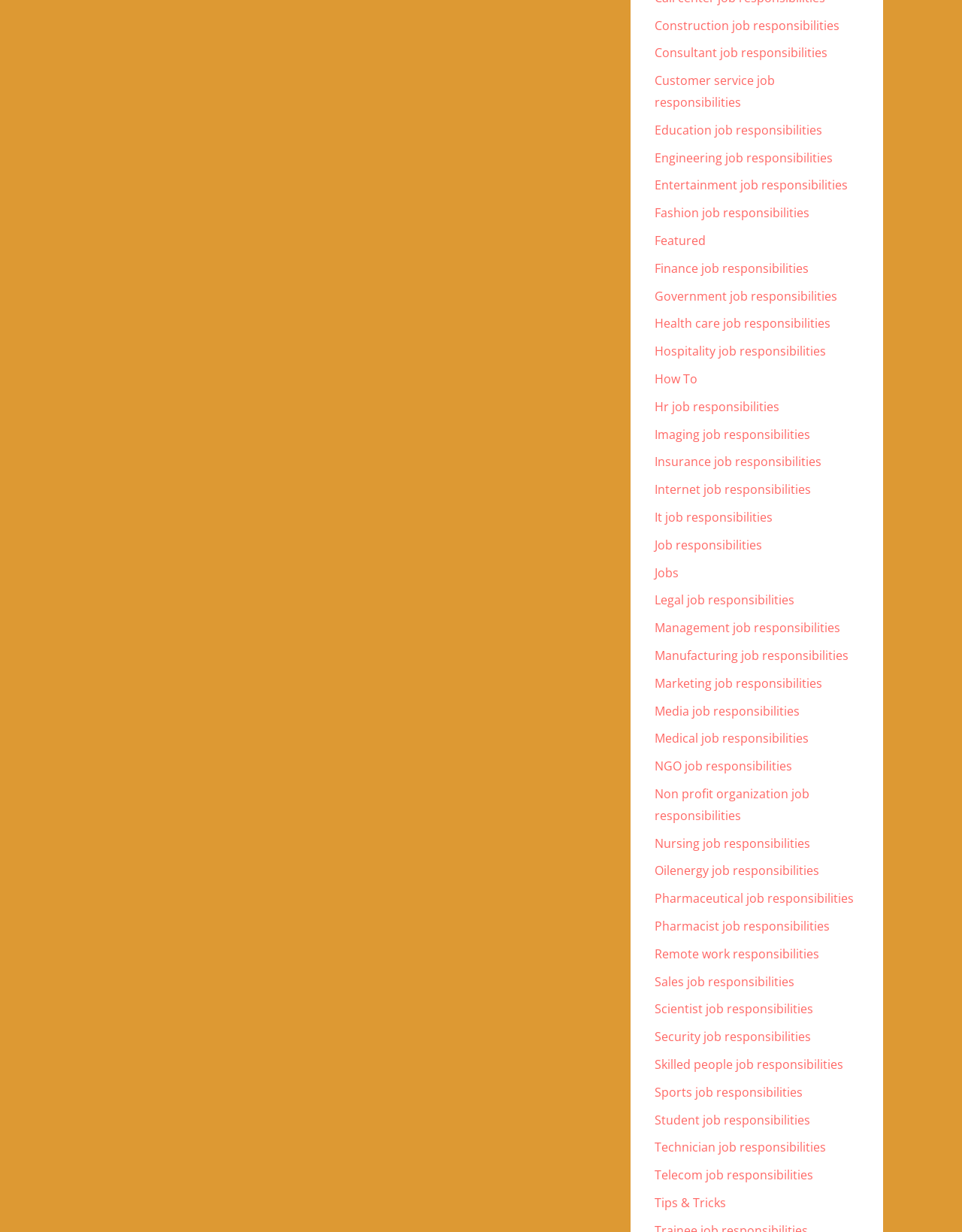Find the bounding box coordinates of the element you need to click on to perform this action: 'Explore consultant job responsibilities'. The coordinates should be represented by four float values between 0 and 1, in the format [left, top, right, bottom].

[0.68, 0.036, 0.86, 0.05]